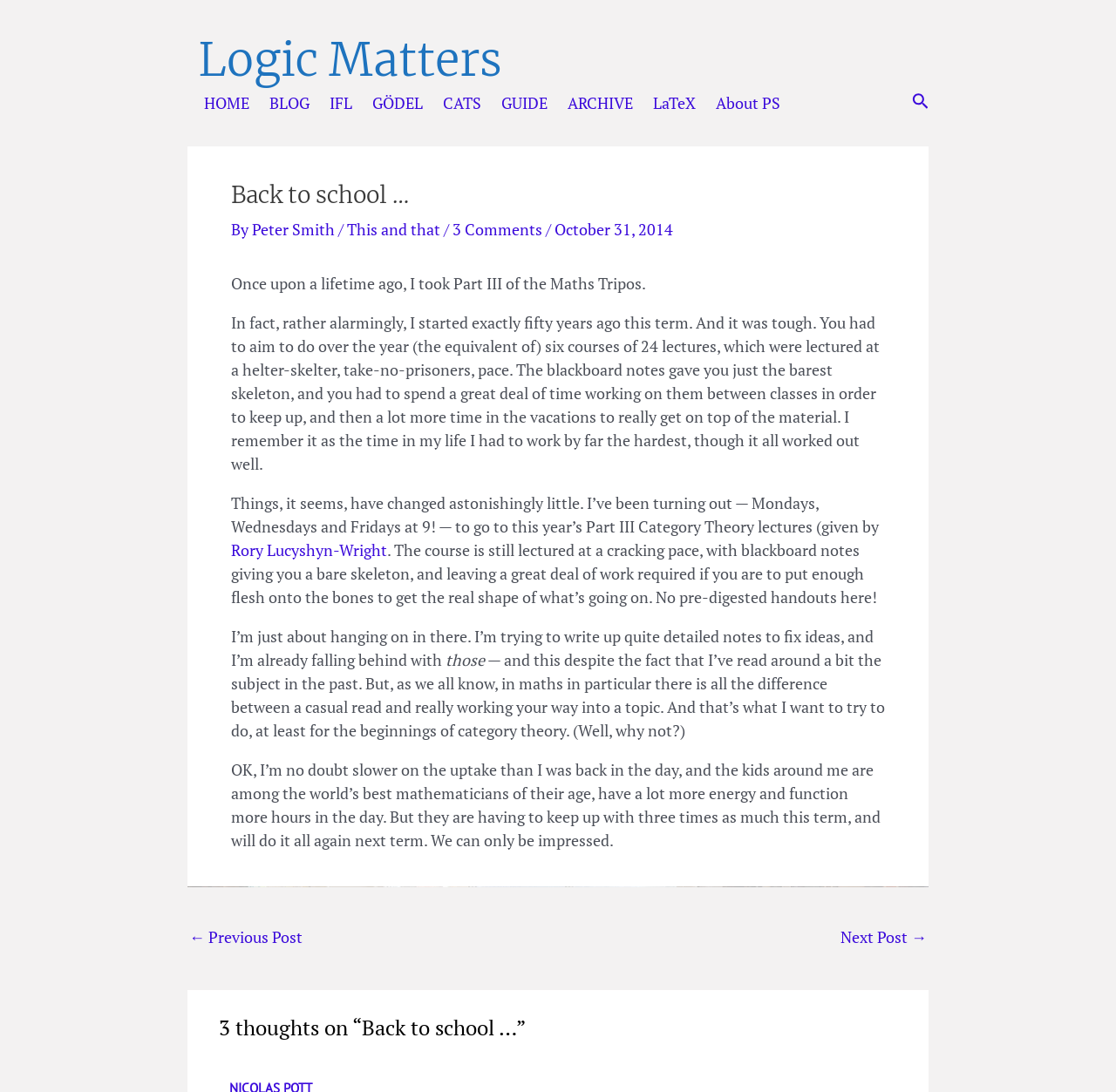Using the description "This and that", locate and provide the bounding box of the UI element.

[0.311, 0.2, 0.395, 0.219]